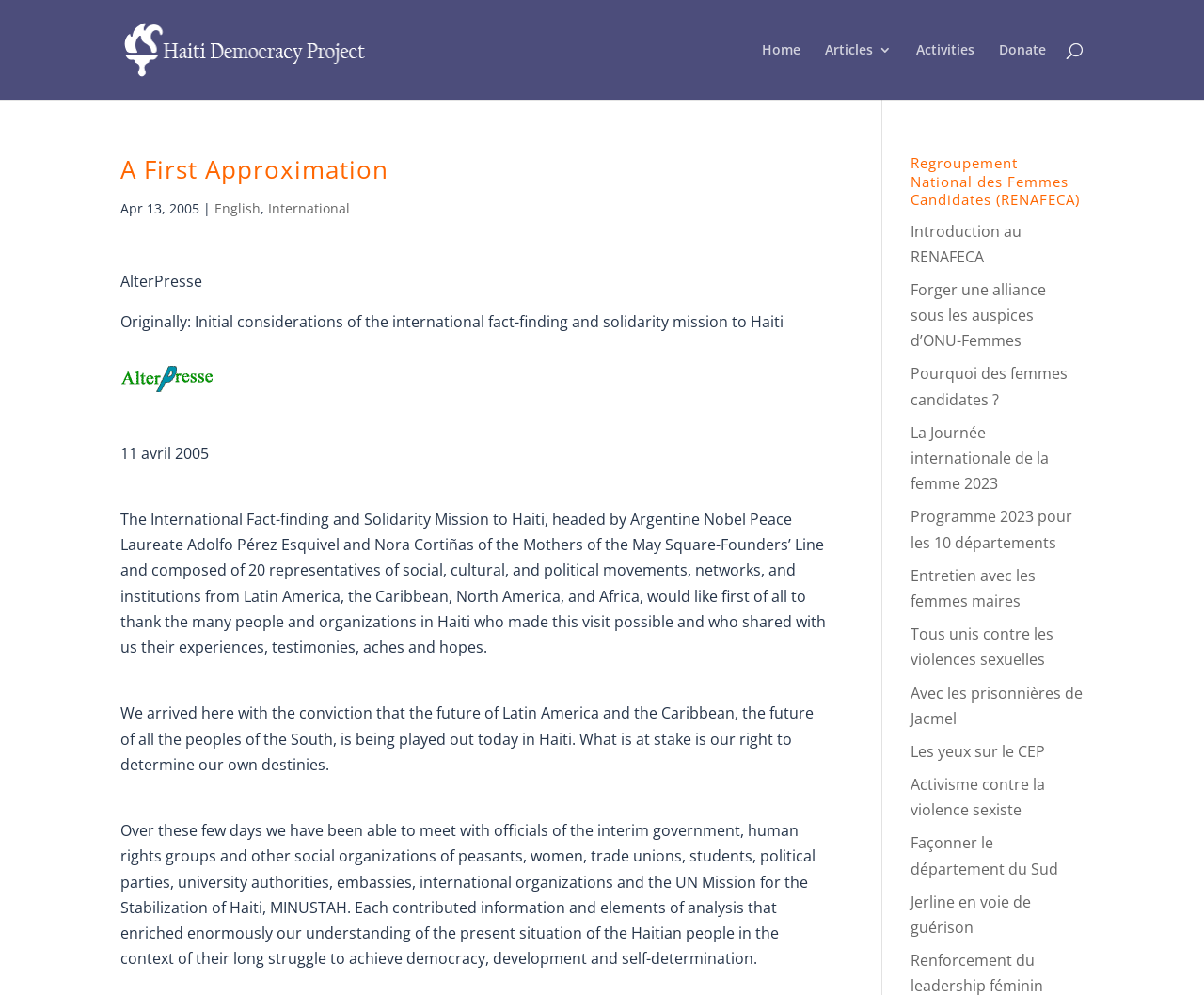Identify the bounding box coordinates of the clickable region to carry out the given instruction: "Visit the 'Activities' page".

[0.761, 0.043, 0.809, 0.1]